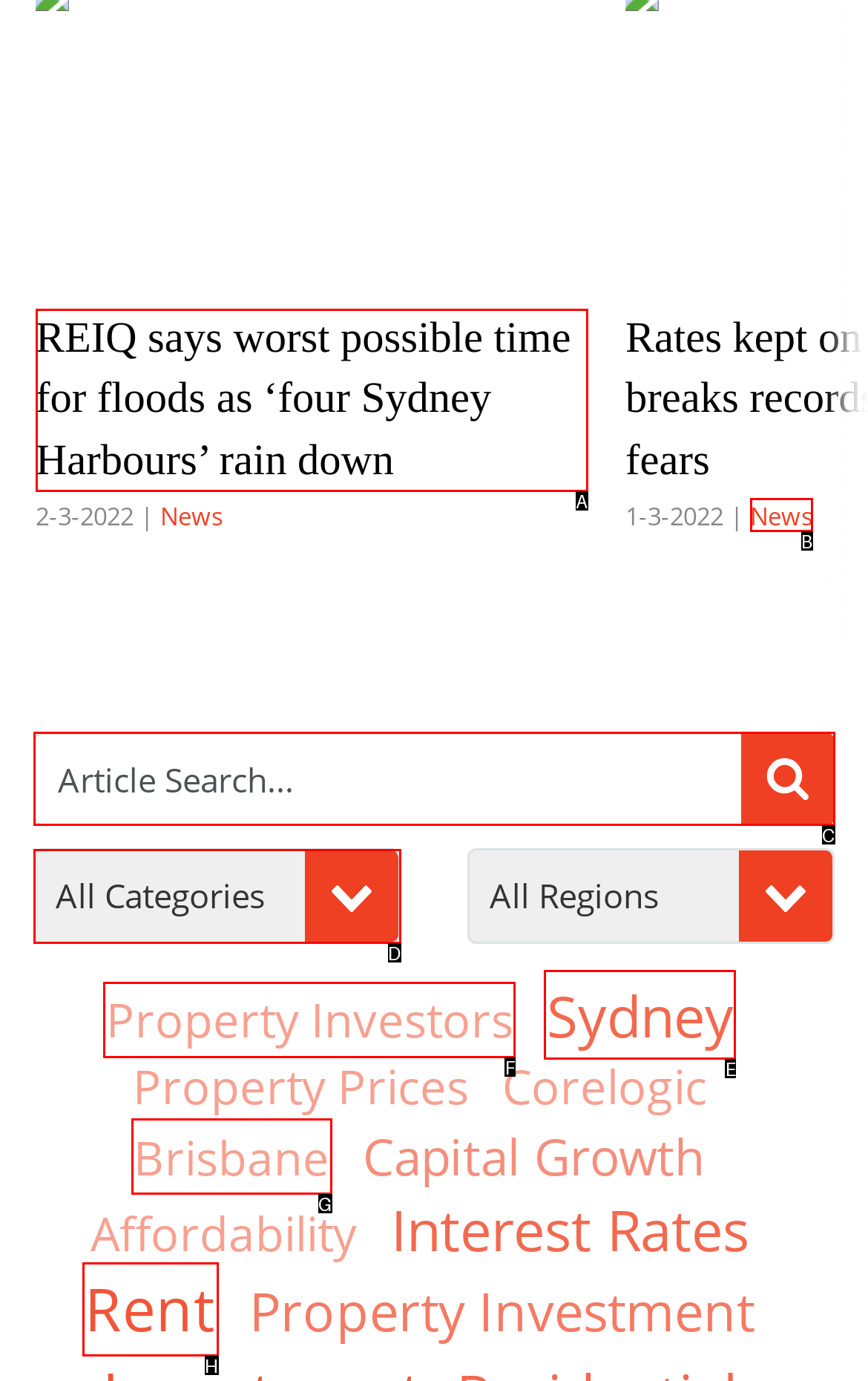Point out the UI element to be clicked for this instruction: Read news about property investors. Provide the answer as the letter of the chosen element.

F